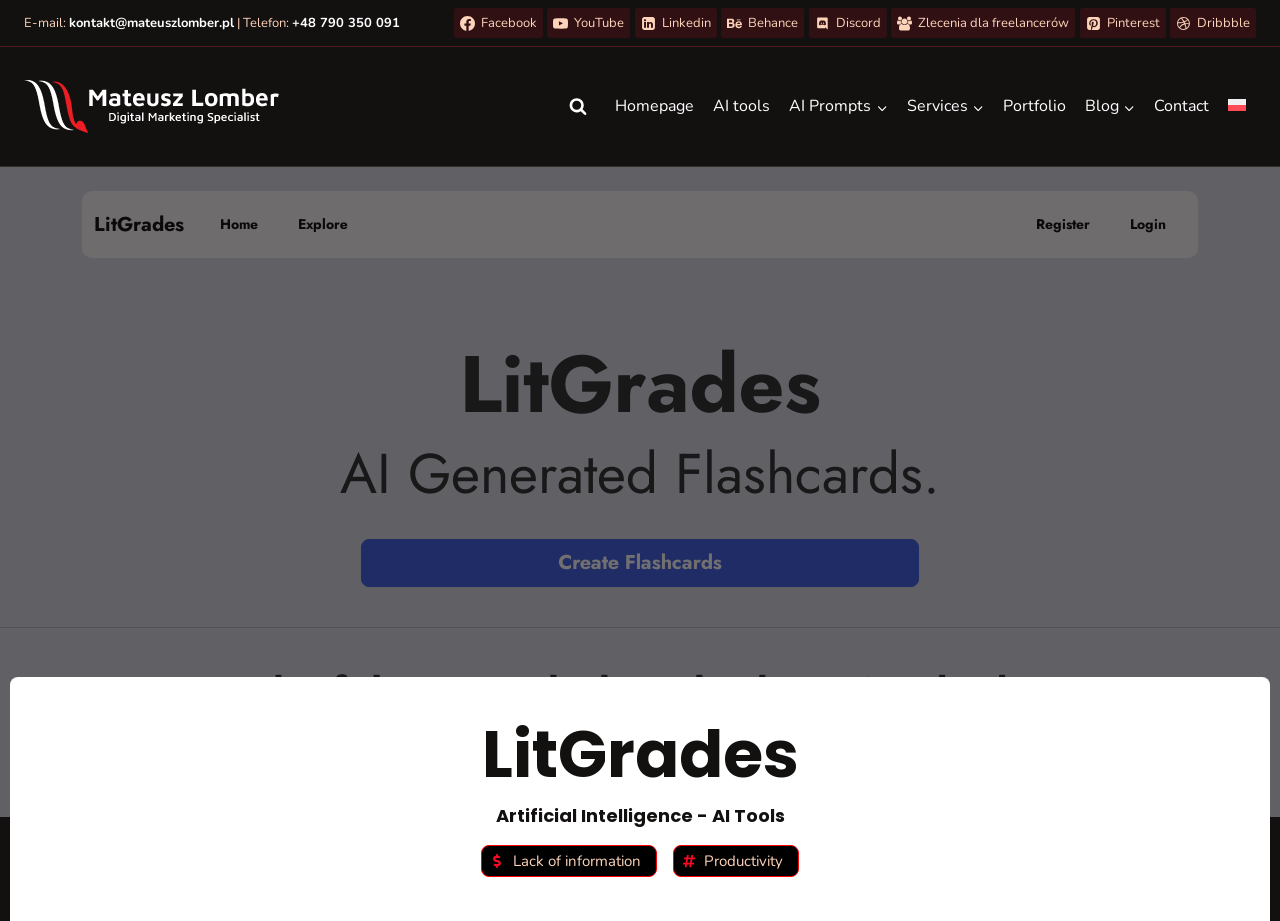Observe the image and answer the following question in detail: How many social media links are there?

I counted the number of link elements that have an image element as a child, which are typically used to represent social media icons. I found 8 such links, corresponding to Facebook, YouTube, Linkedin, Behance, Discord, Facebook Group, Pinterest, and Dribbble.